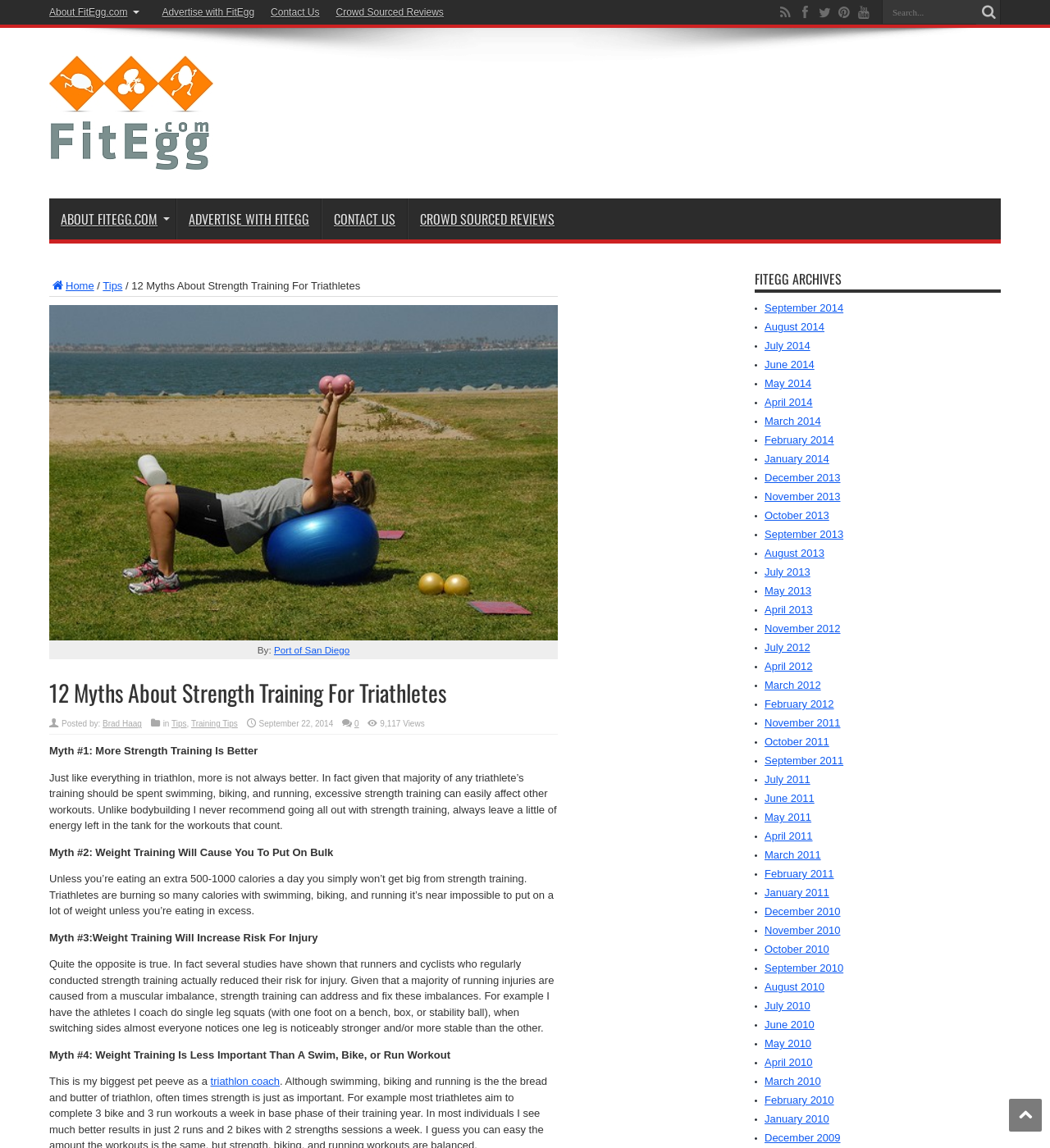Answer the question using only one word or a concise phrase: What is the topic of the article?

Strength Training for Triathletes